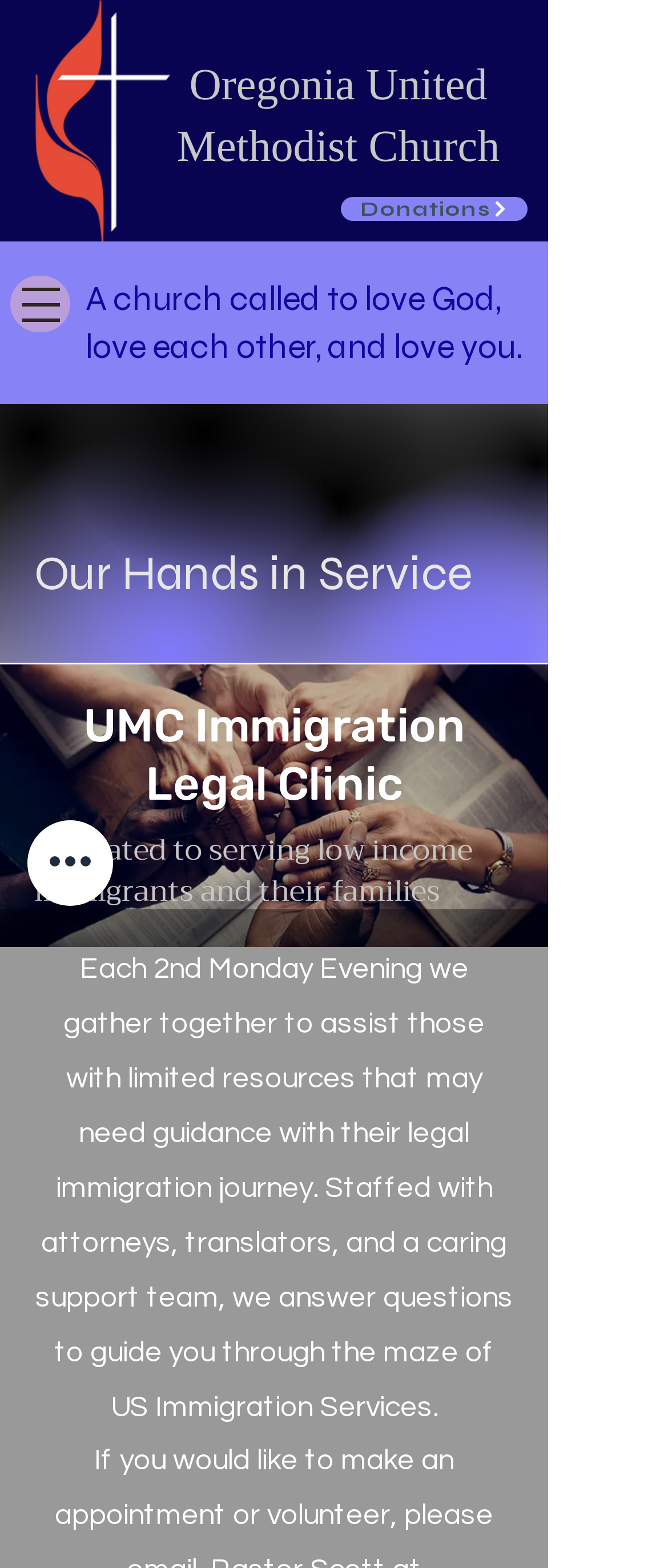Locate the UI element described by Donations in the provided webpage screenshot. Return the bounding box coordinates in the format (top-left x, top-left y, bottom-right x, bottom-right y), ensuring all values are between 0 and 1.

[0.51, 0.125, 0.79, 0.141]